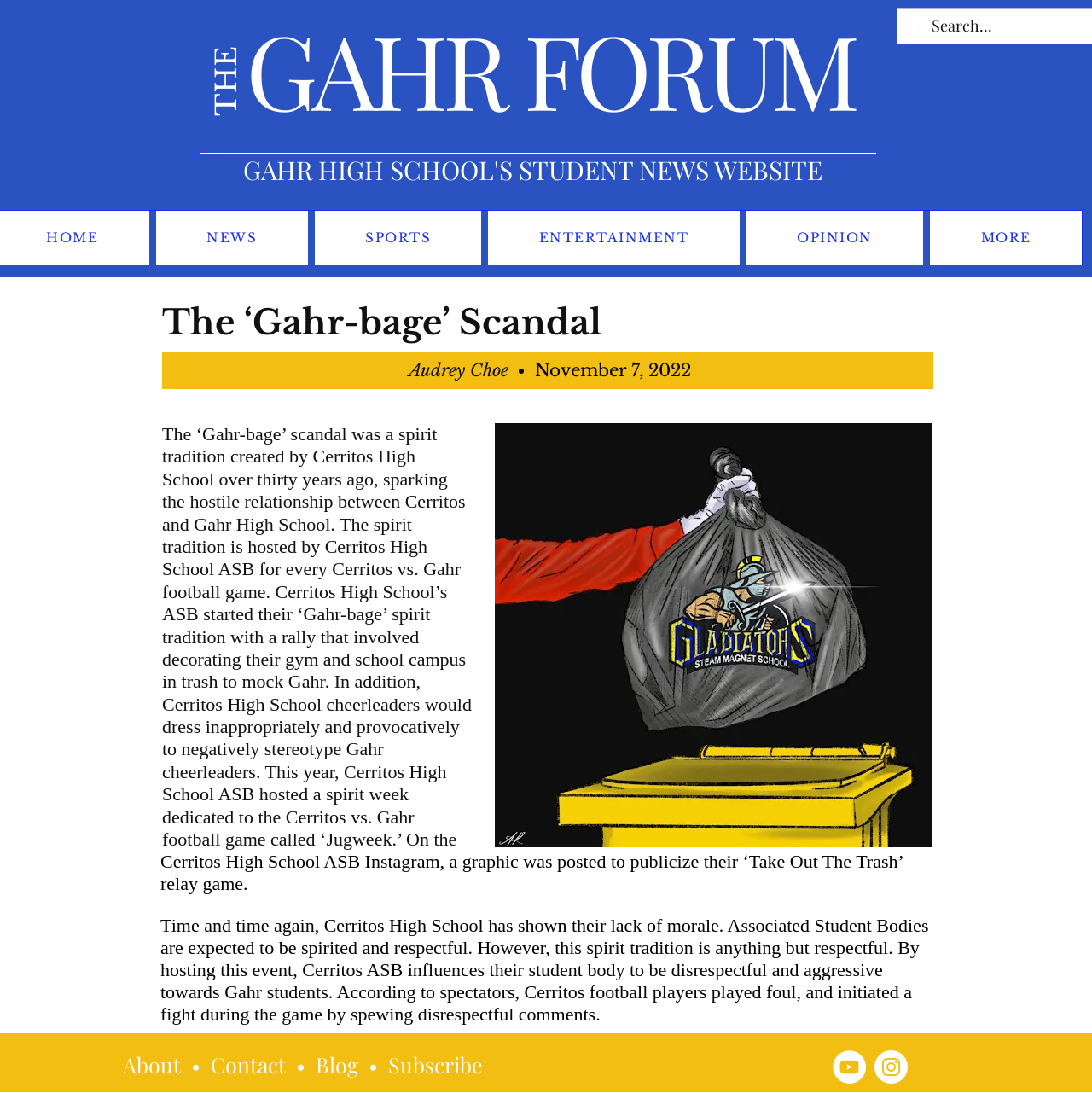Locate the bounding box coordinates of the UI element described by: "NEWS". Provide the coordinates as four float numbers between 0 and 1, formatted as [left, top, right, bottom].

[0.143, 0.193, 0.282, 0.242]